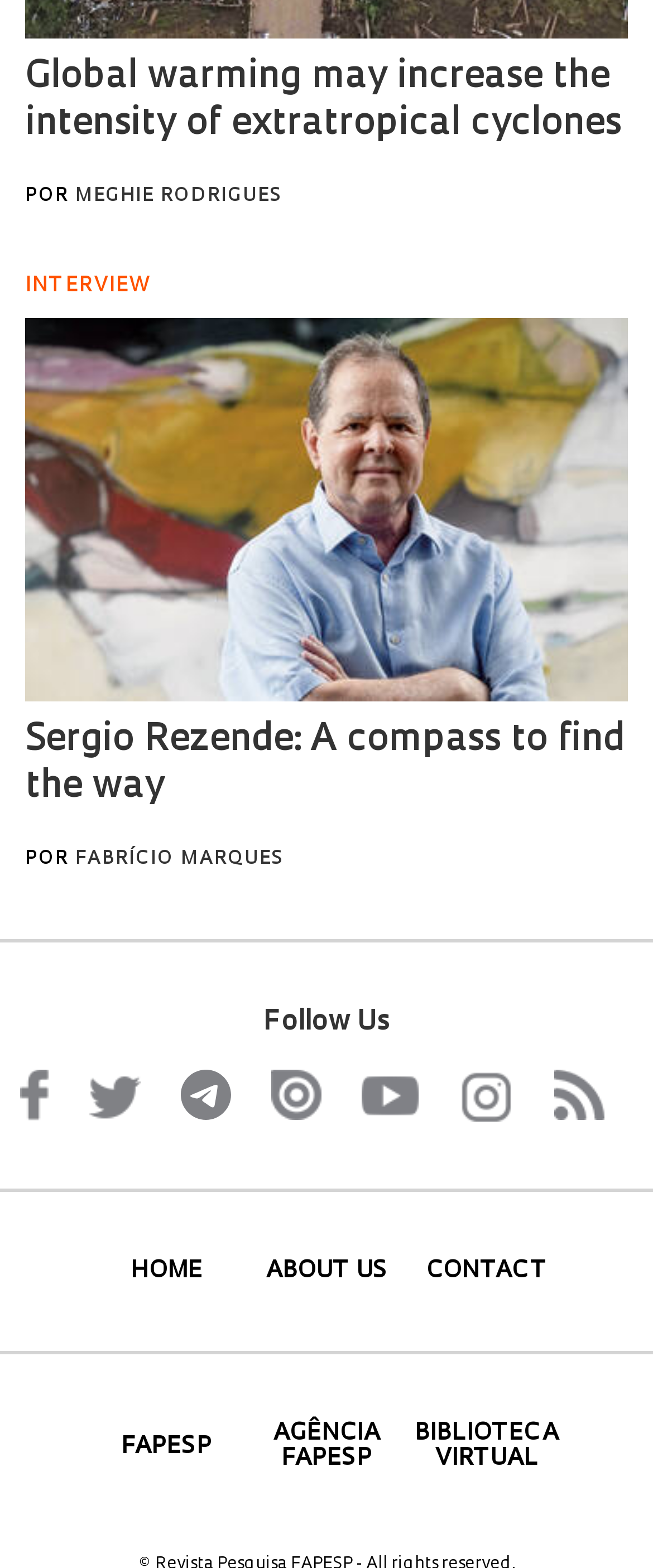Using the provided description: "Home", find the bounding box coordinates of the corresponding UI element. The output should be four float numbers between 0 and 1, in the format [left, top, right, bottom].

[0.135, 0.803, 0.375, 0.819]